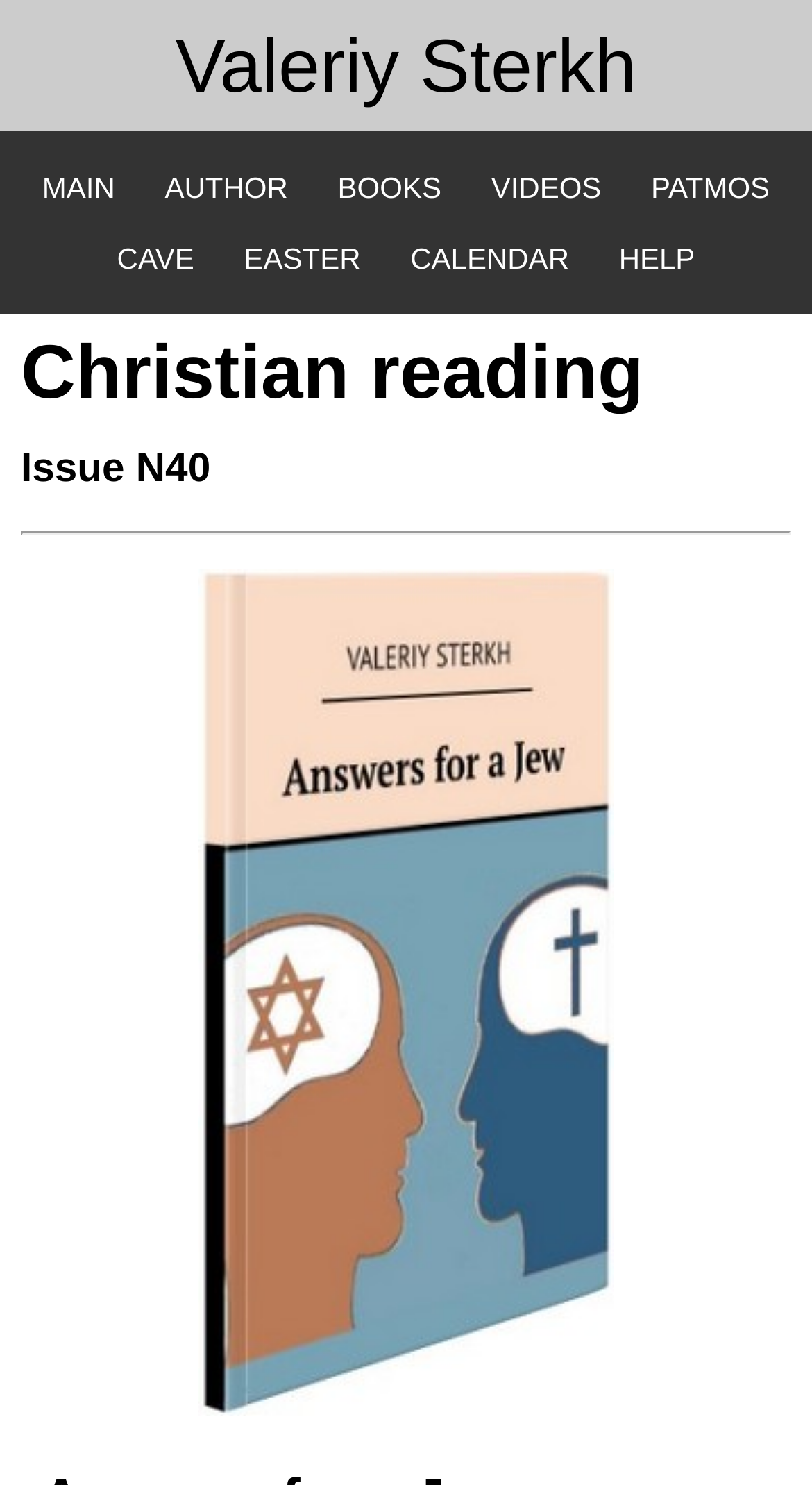Provide a short answer using a single word or phrase for the following question: 
What is the title of the current issue?

Issue N40